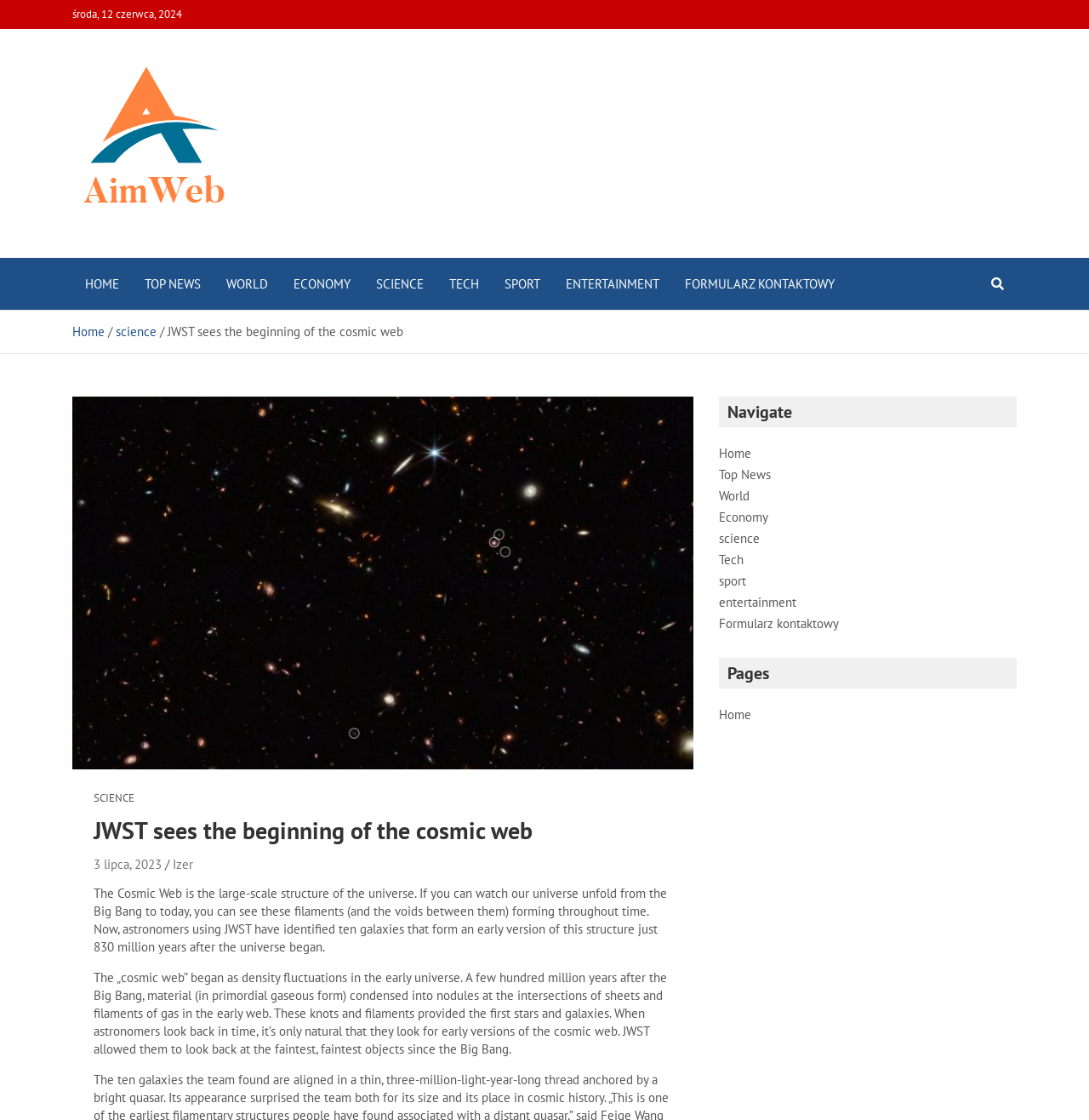What is the name of the telescope used in the article?
Please provide a comprehensive answer based on the details in the screenshot.

I found the name of the telescope by reading the heading 'JWST sees the beginning of the cosmic web' and understanding that JWST is the abbreviation for the telescope used in the article.